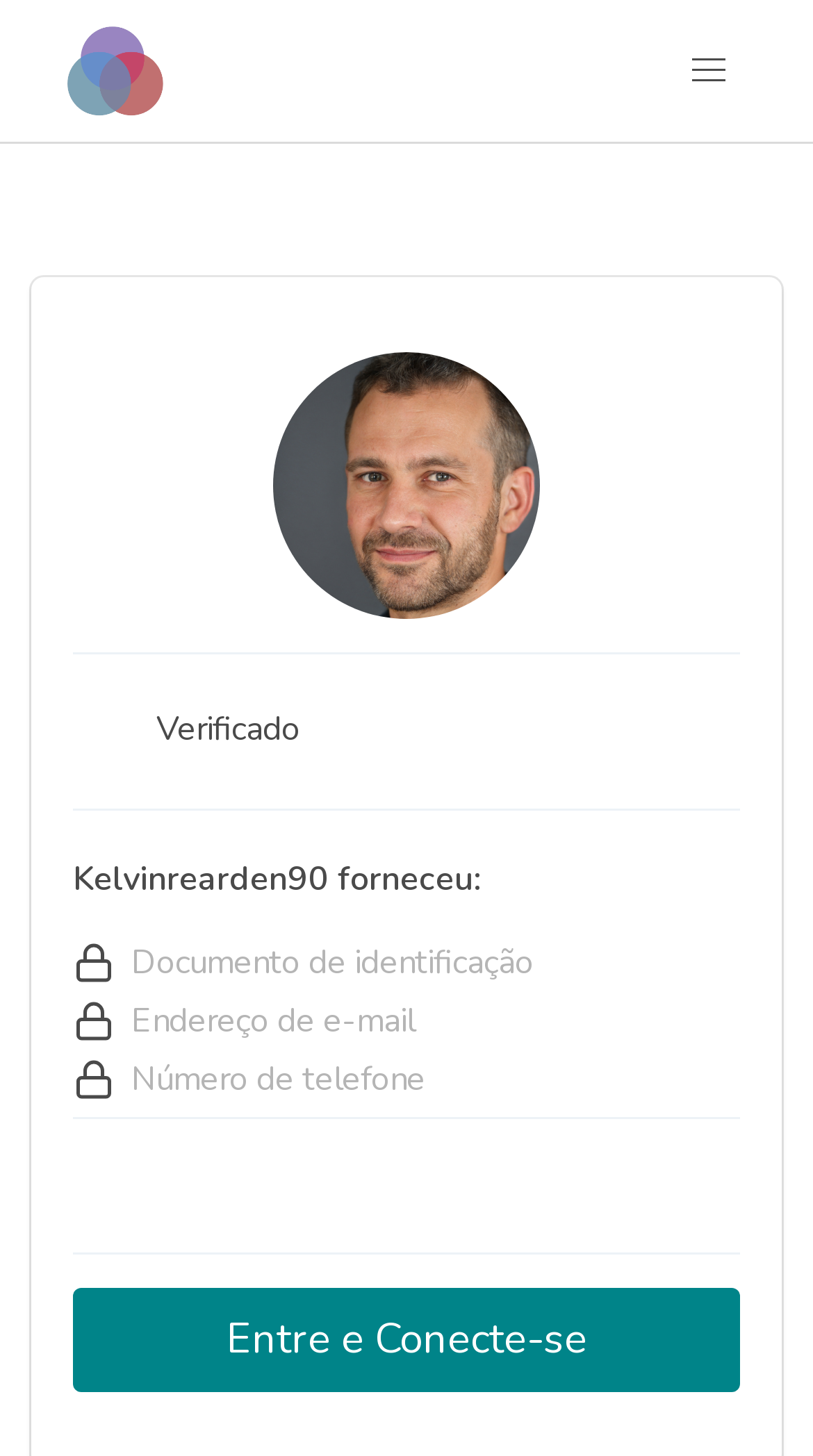What is the purpose of the button at the top right?
Based on the image, give a one-word or short phrase answer.

menu